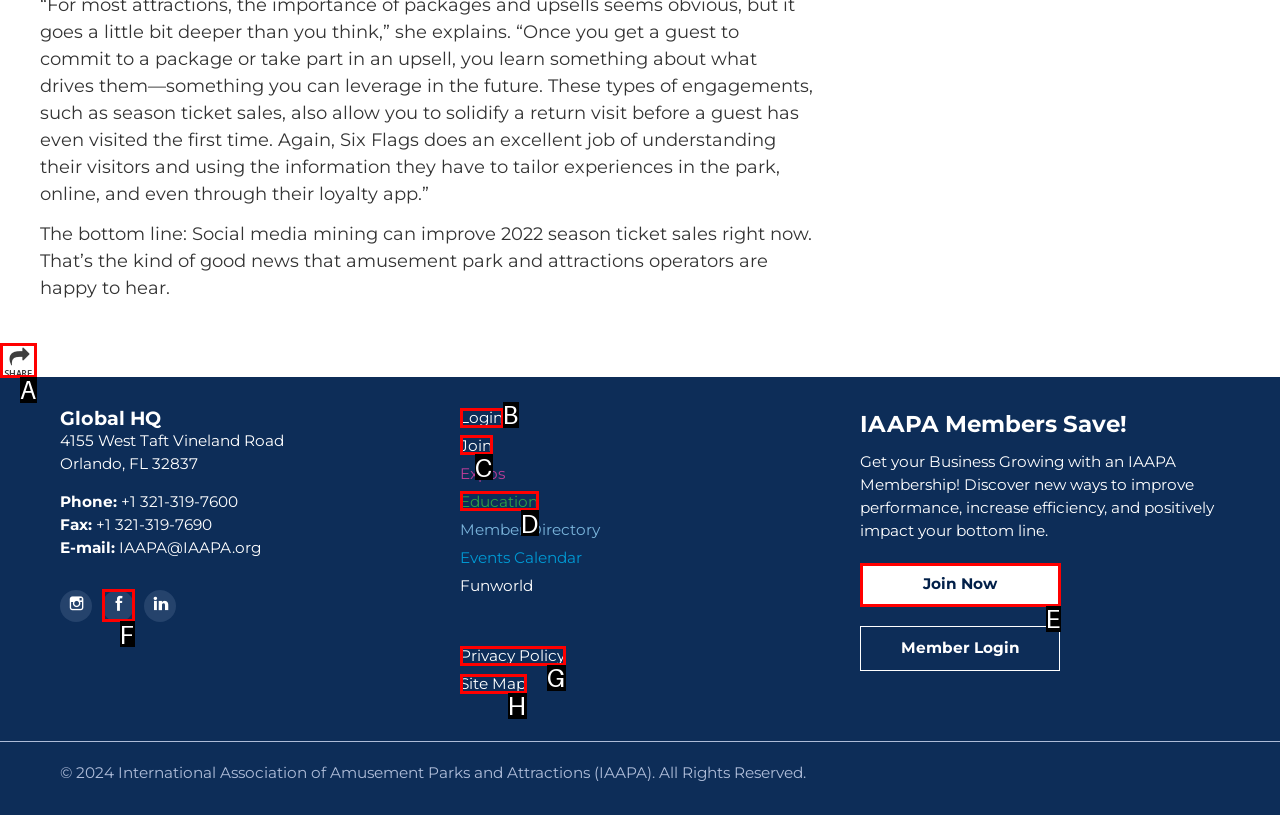Which lettered UI element aligns with this description: Join
Provide your answer using the letter from the available choices.

C